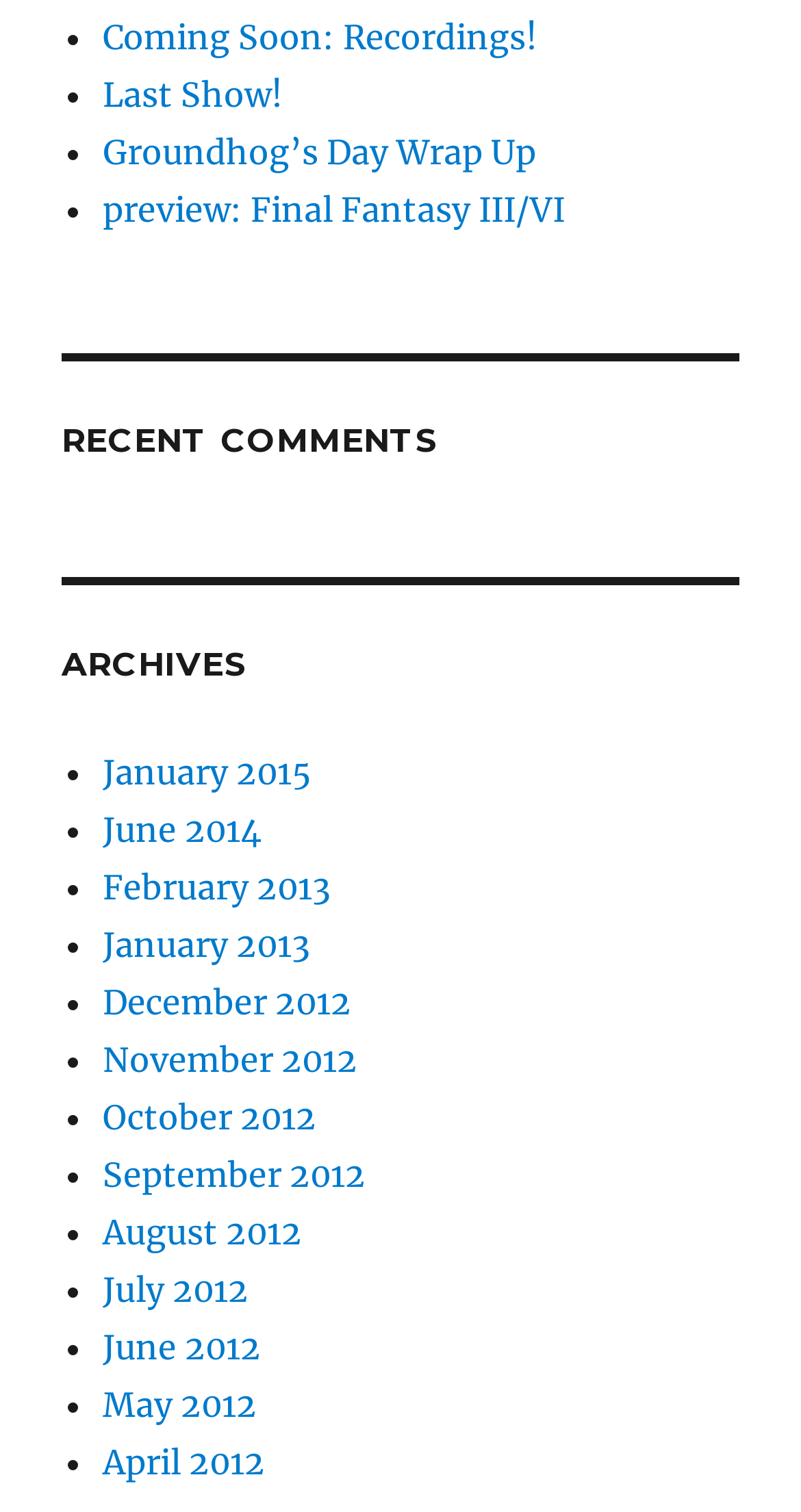Locate the bounding box coordinates of the region to be clicked to comply with the following instruction: "Go to 'January 2015' archives". The coordinates must be four float numbers between 0 and 1, in the form [left, top, right, bottom].

[0.128, 0.497, 0.39, 0.524]